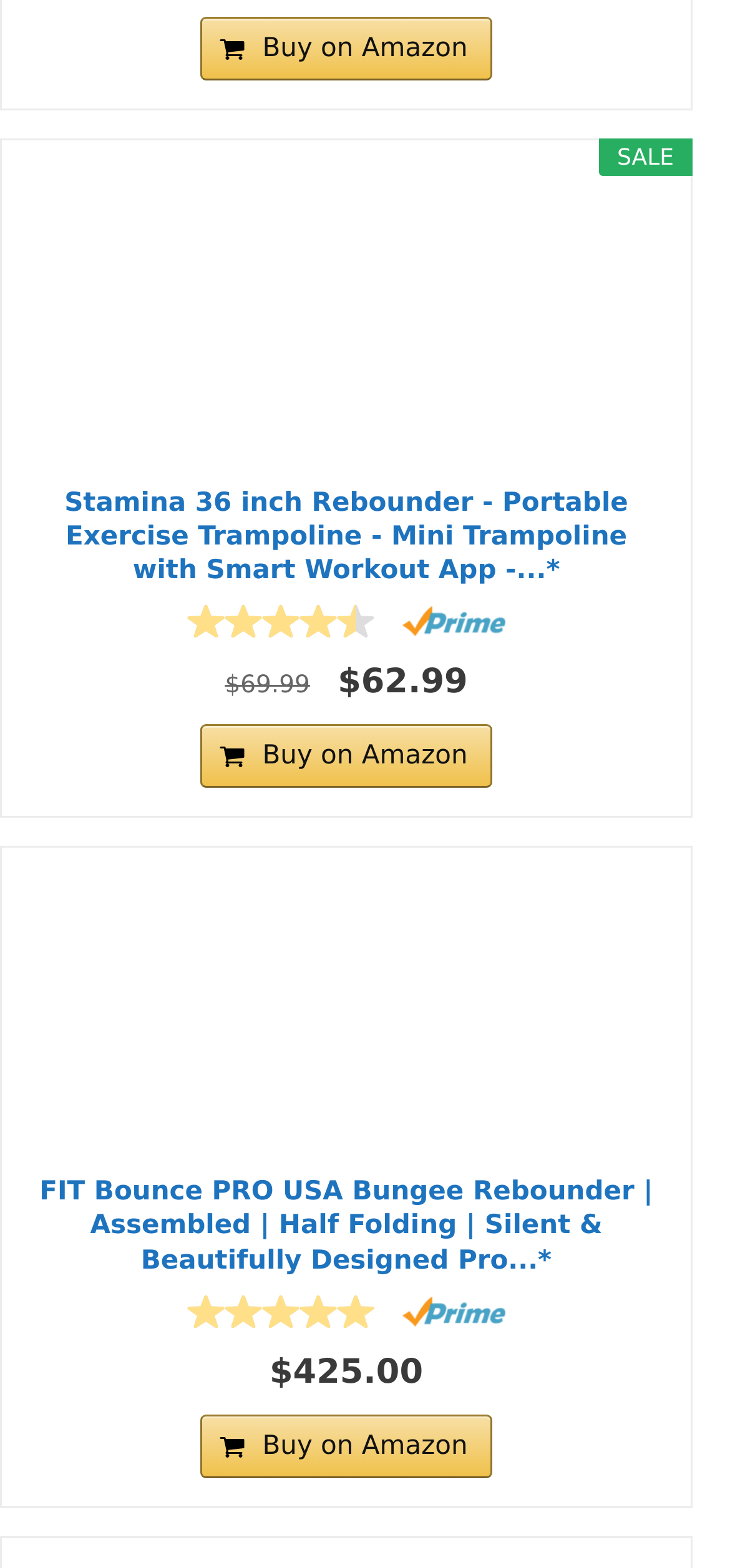Answer the question using only a single word or phrase: 
What is the price of the Stamina 36 inch Rebounder?

$69.99